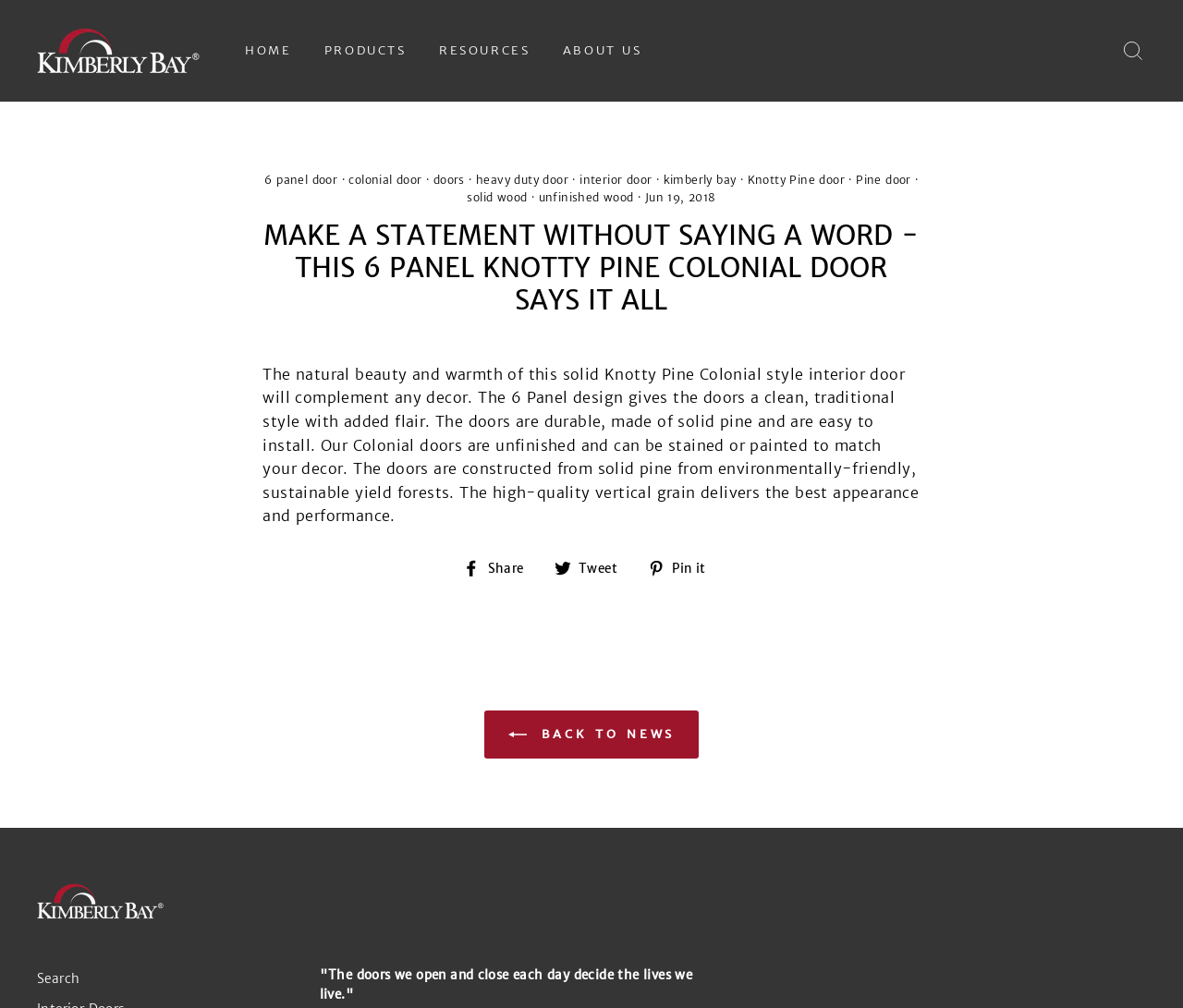Locate and provide the bounding box coordinates for the HTML element that matches this description: "Share Share on Facebook".

[0.392, 0.552, 0.454, 0.575]